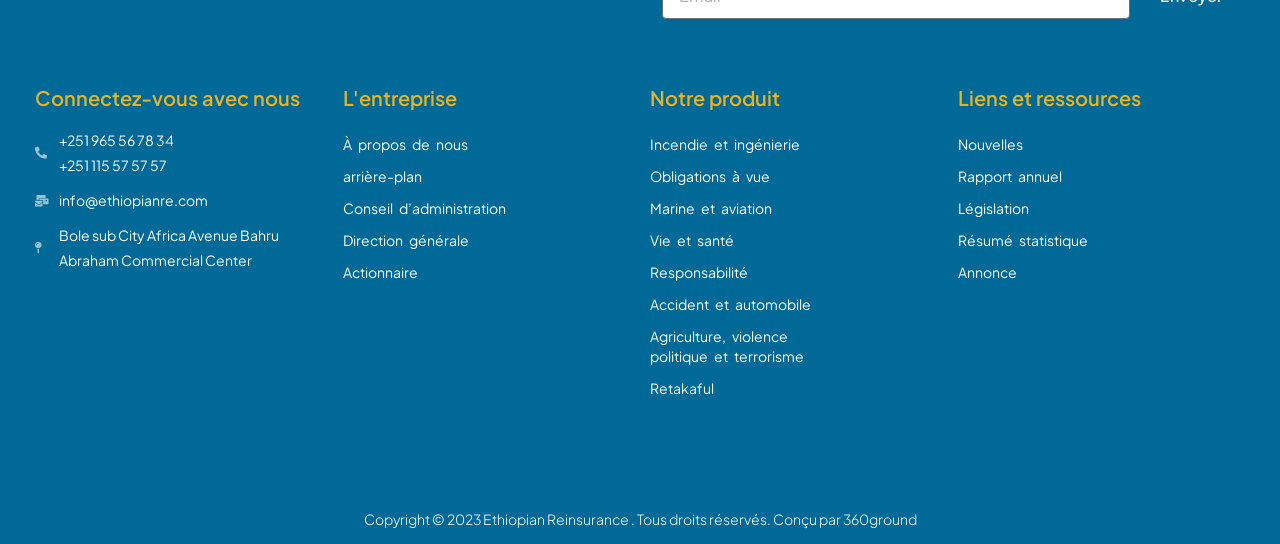Locate the bounding box coordinates of the clickable element to fulfill the following instruction: "View 'Incendie et ingénierie'". Provide the coordinates as four float numbers between 0 and 1 in the format [left, top, right, bottom].

[0.508, 0.236, 0.654, 0.295]